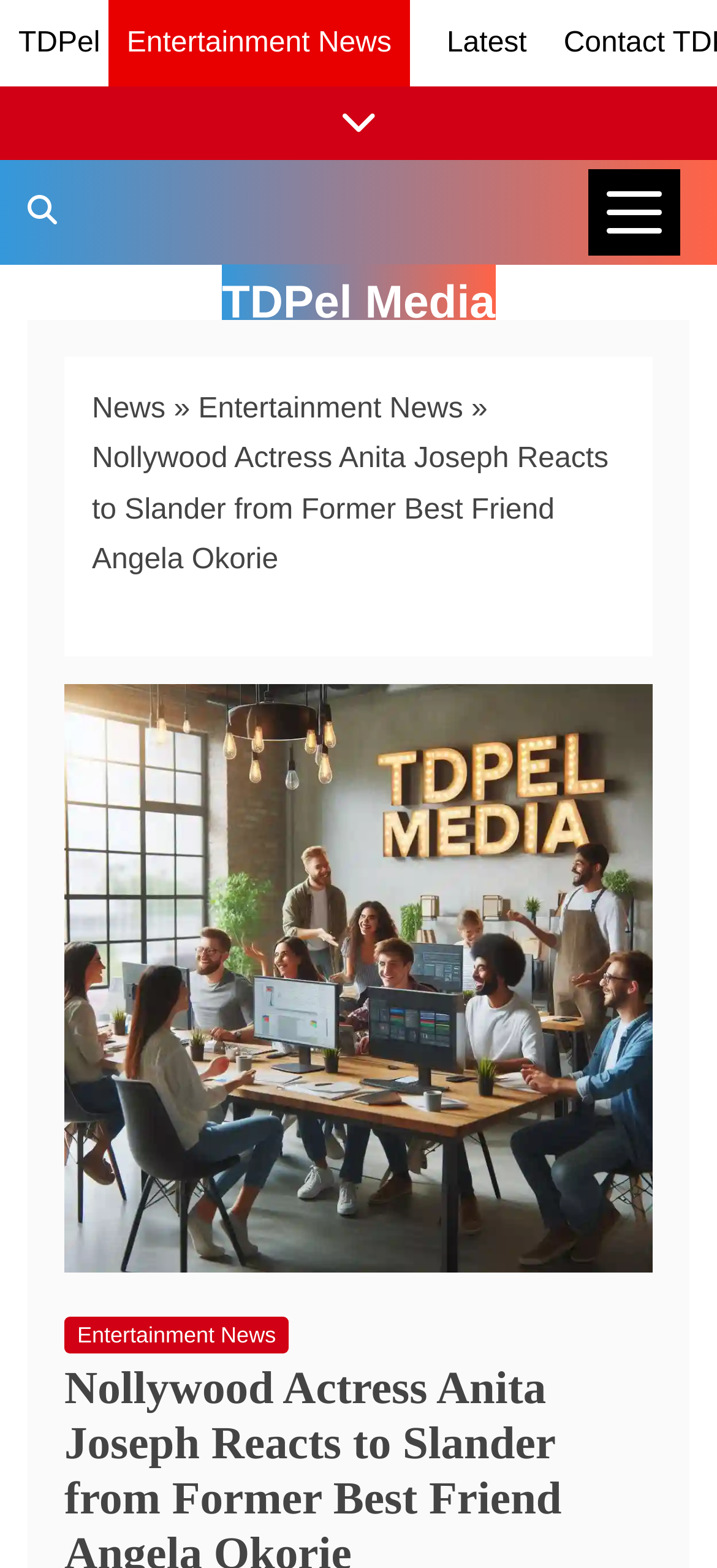Please identify the bounding box coordinates of the clickable area that will fulfill the following instruction: "visit TDPel website". The coordinates should be in the format of four float numbers between 0 and 1, i.e., [left, top, right, bottom].

[0.026, 0.018, 0.14, 0.038]